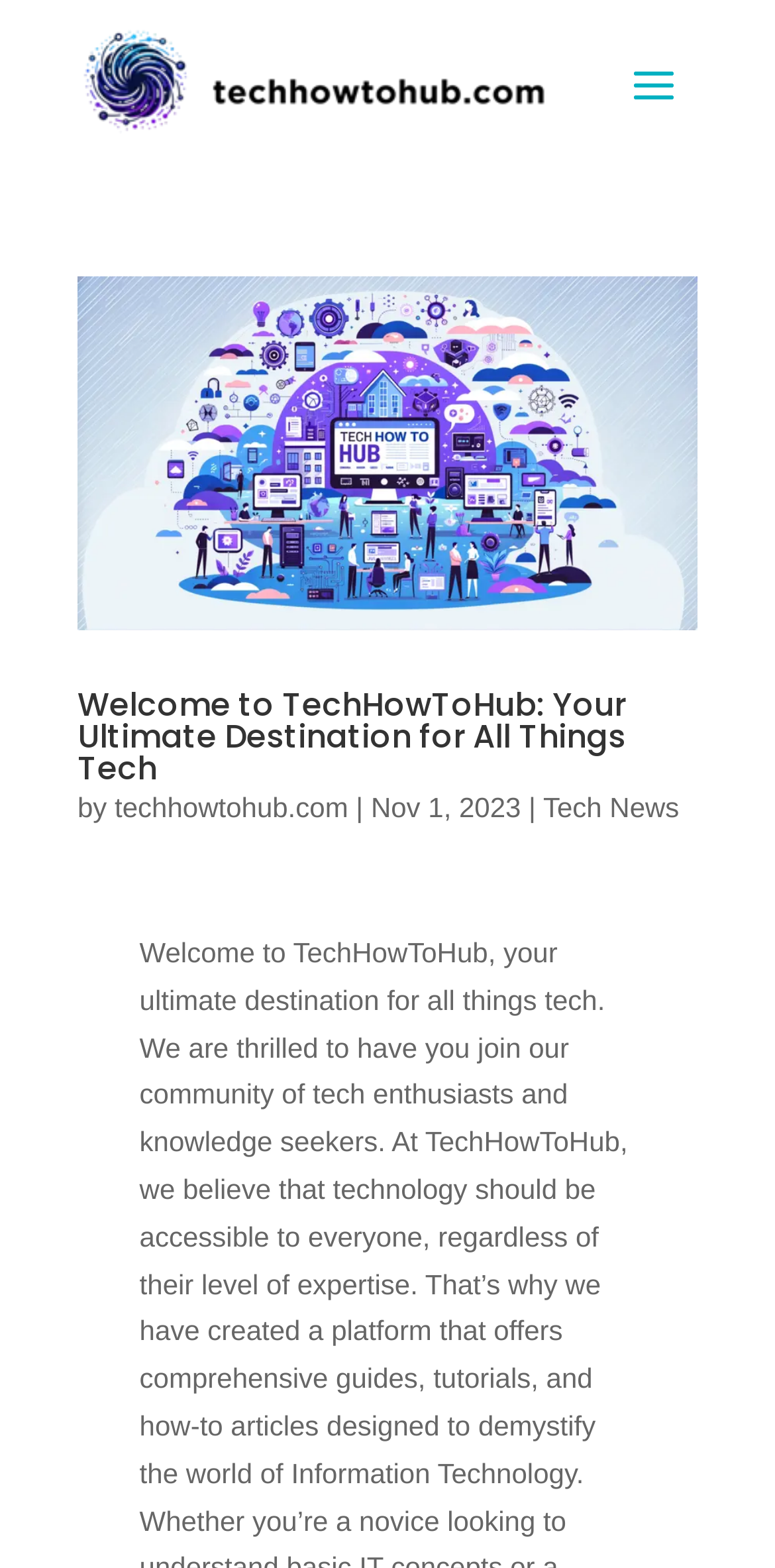Locate the bounding box coordinates of the UI element described by: "alt="TechHowToHub.com"". The bounding box coordinates should consist of four float numbers between 0 and 1, i.e., [left, top, right, bottom].

[0.1, 0.015, 0.71, 0.088]